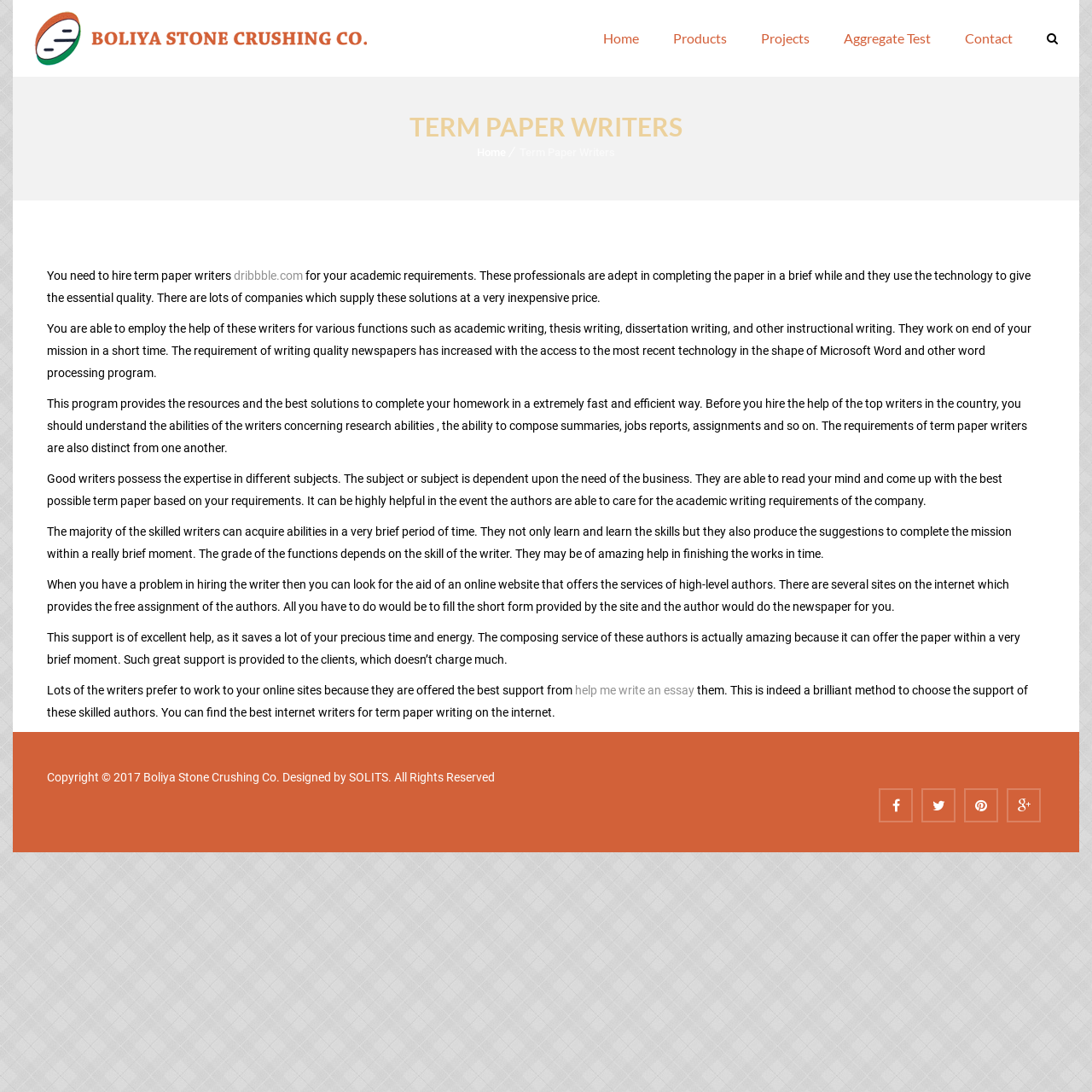Please extract the primary headline from the webpage.

TERM PAPER WRITERS